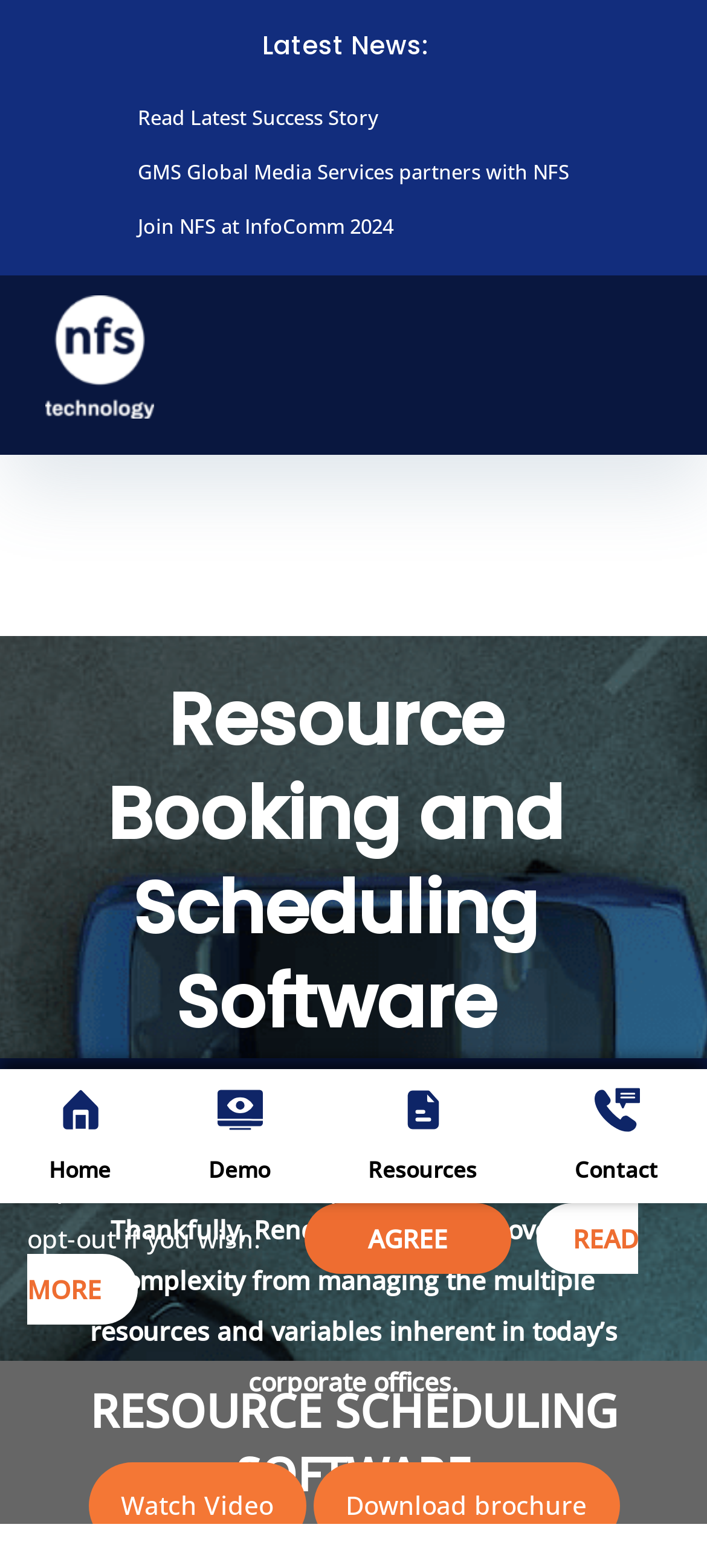Can you specify the bounding box coordinates of the area that needs to be clicked to fulfill the following instruction: "Watch video"?

[0.124, 0.933, 0.432, 0.988]